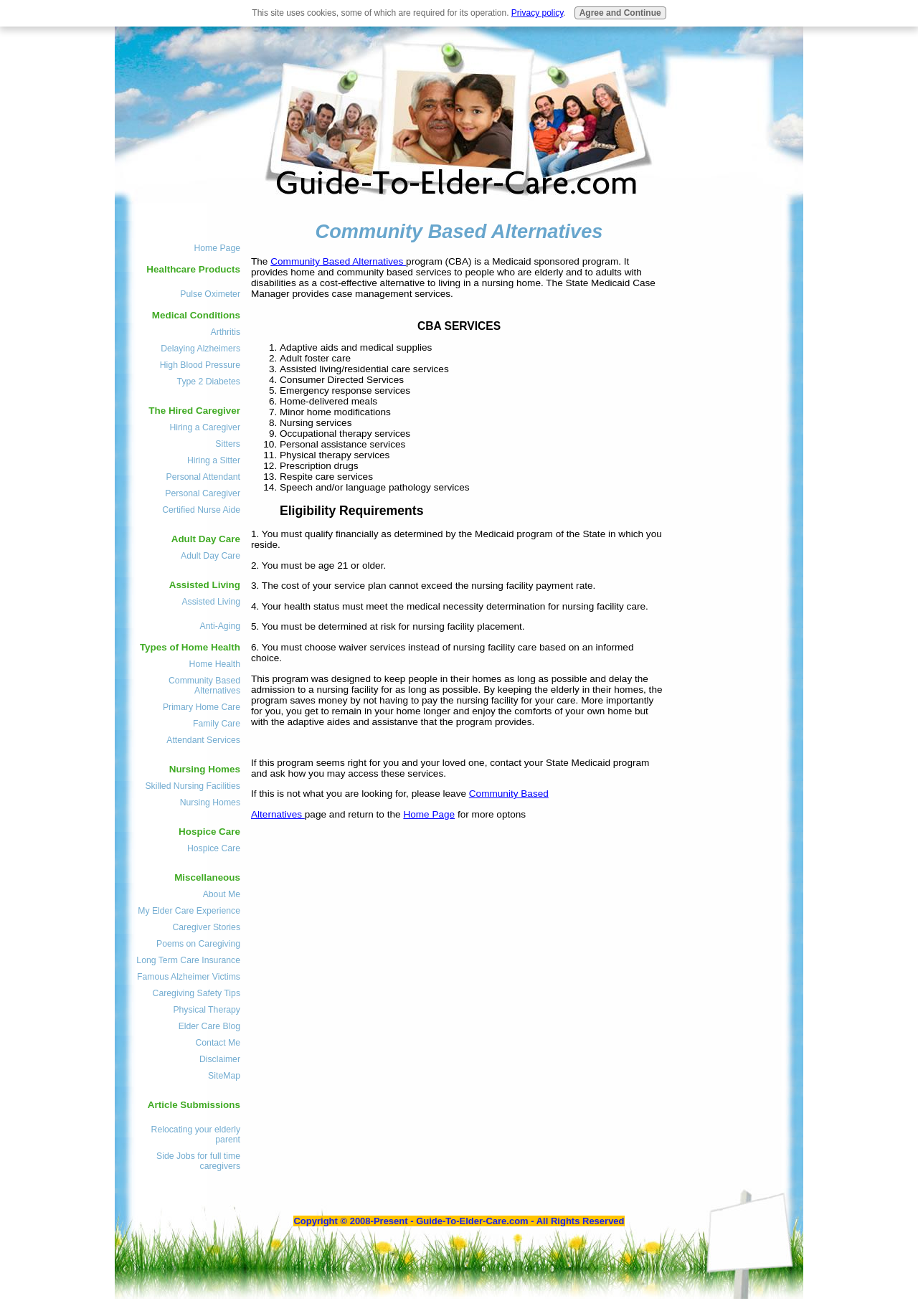Locate and extract the text of the main heading on the webpage.

Community Based Alternatives